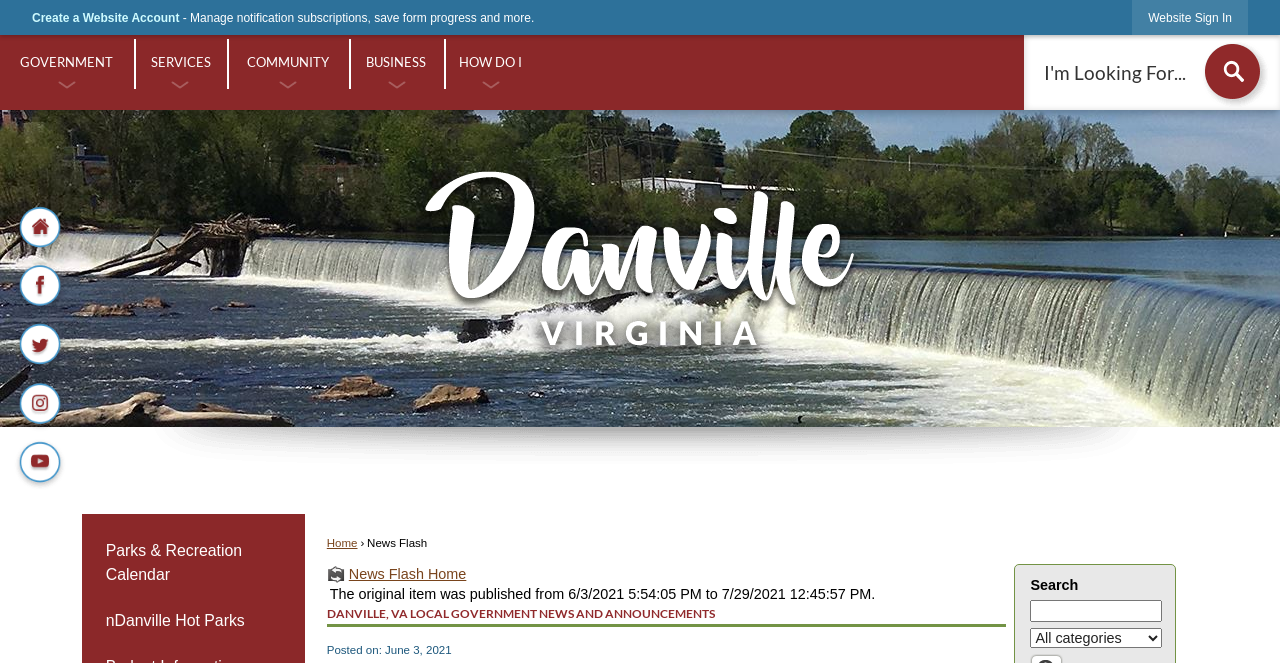Specify the bounding box coordinates of the area to click in order to follow the given instruction: "Create a website account."

[0.025, 0.017, 0.14, 0.038]